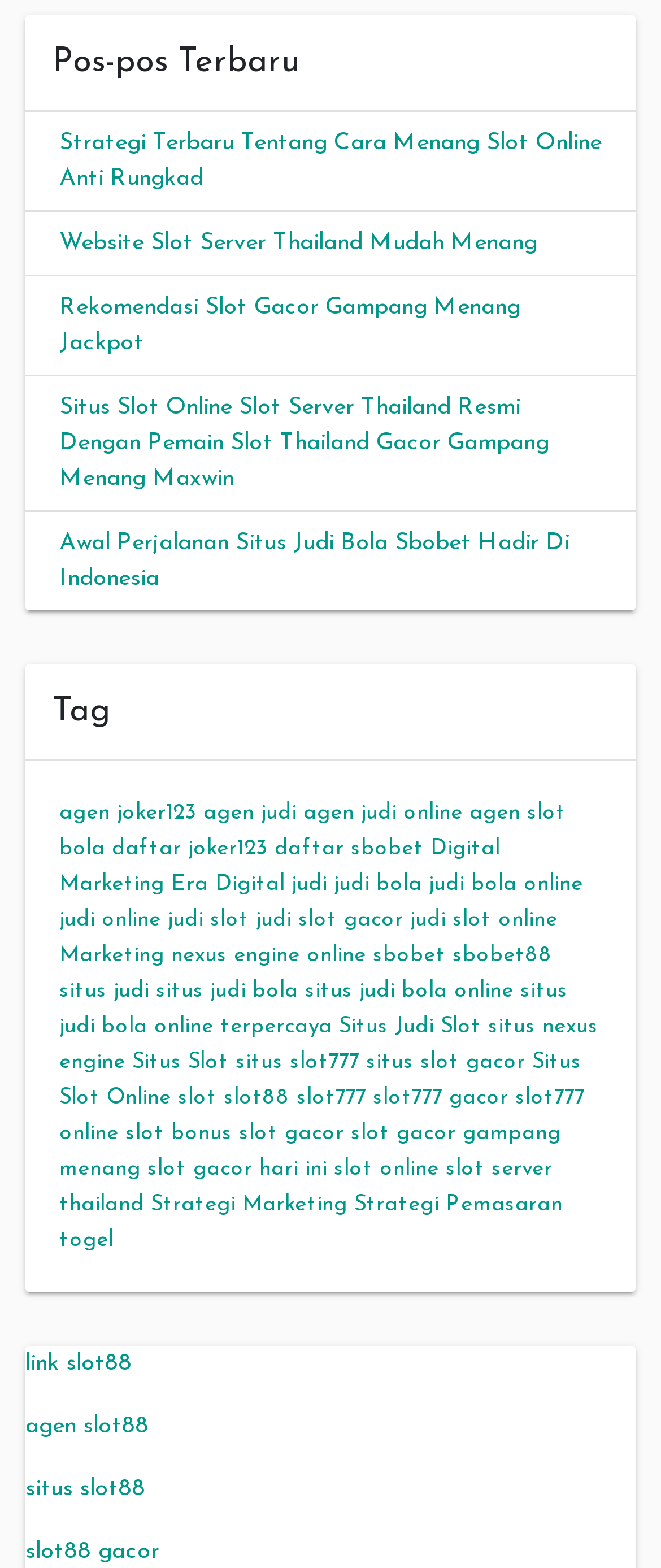Locate the bounding box coordinates of the area you need to click to fulfill this instruction: 'Click on the link 'slot gacor gampang menang''. The coordinates must be in the form of four float numbers ranging from 0 to 1: [left, top, right, bottom].

[0.09, 0.715, 0.849, 0.752]